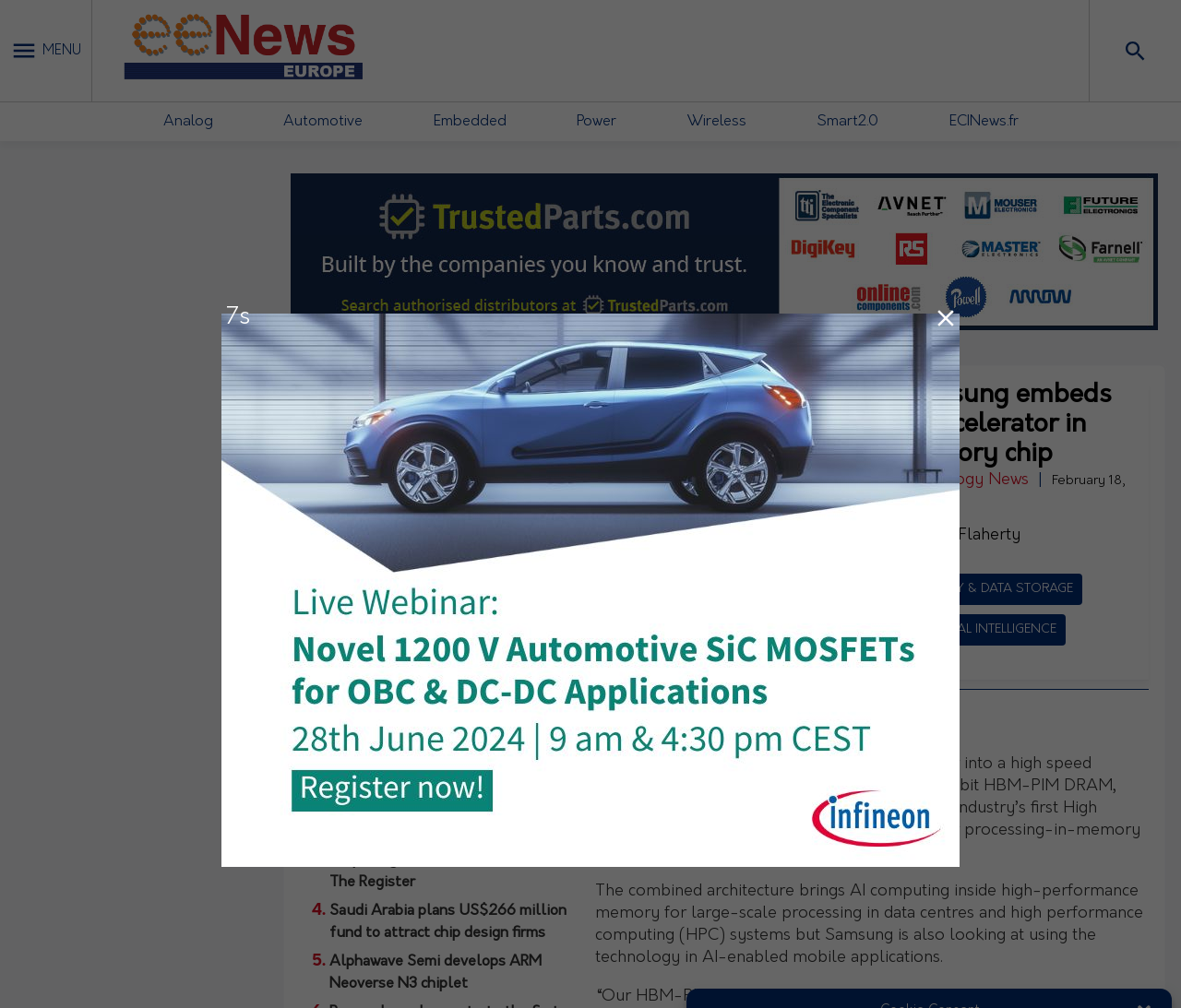Can you give a comprehensive explanation to the question given the content of the image?
What is the company that added an AI accelerator into a high-speed memory chip?

According to the article, Samsung Electronics has added an AI accelerator into a high-speed memory chip for in-processing memory, which is the industry's first High Bandwidth Memory (HBM) integrated with AI for processing-in-memory (PIM).